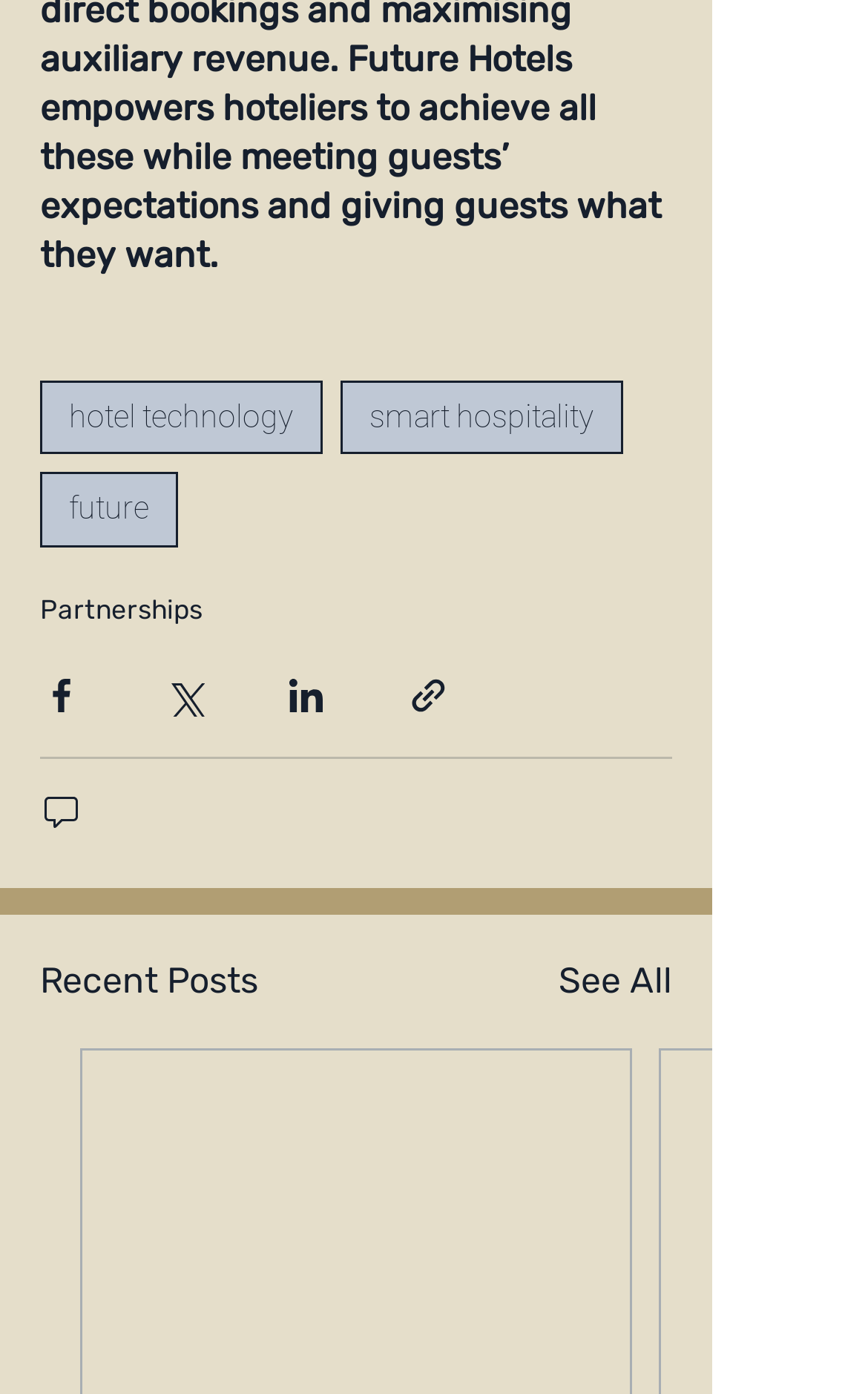Please study the image and answer the question comprehensively:
What is the function of the 'Partnerships' link?

The 'Partnerships' link is a standalone link that is not part of the navigation section. It likely leads to a page or section that provides information about partnerships, but the exact function is not clear without further context.